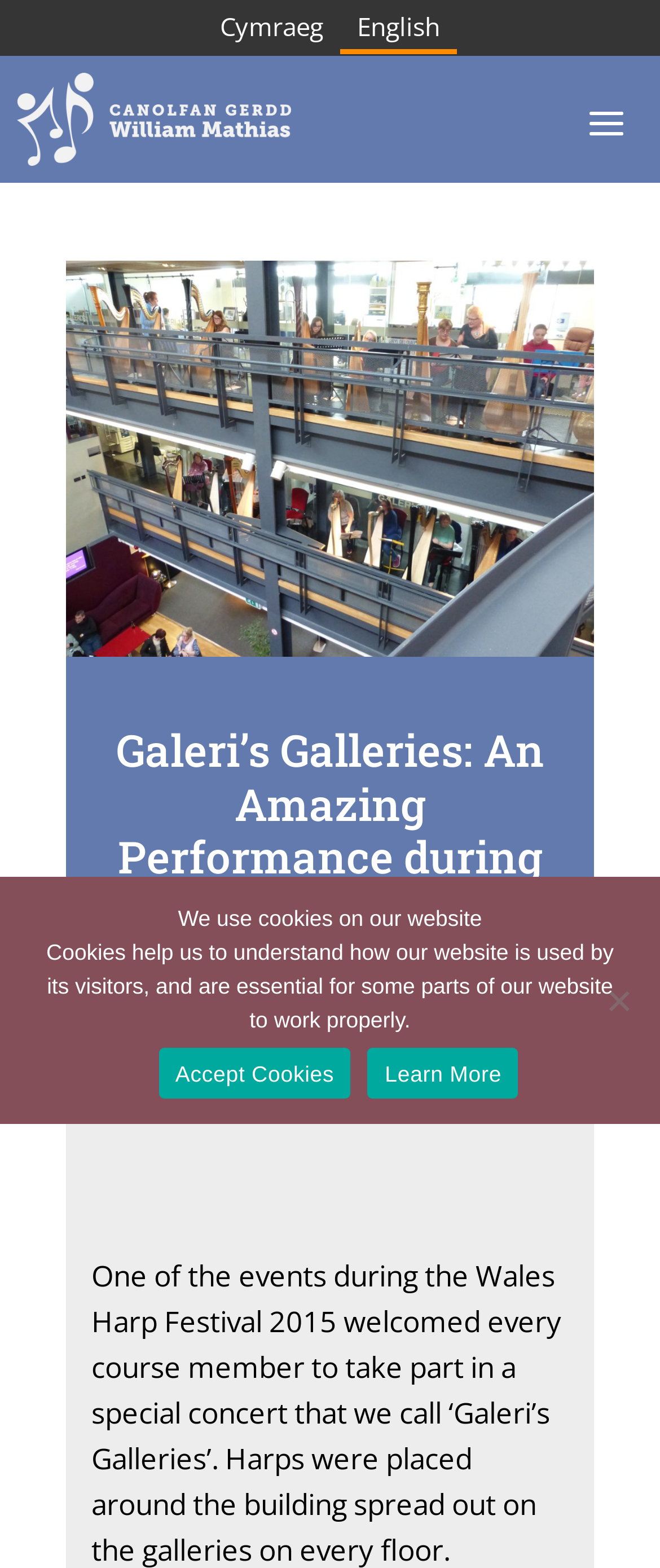Answer succinctly with a single word or phrase:
When was the article published?

6 May, 2015